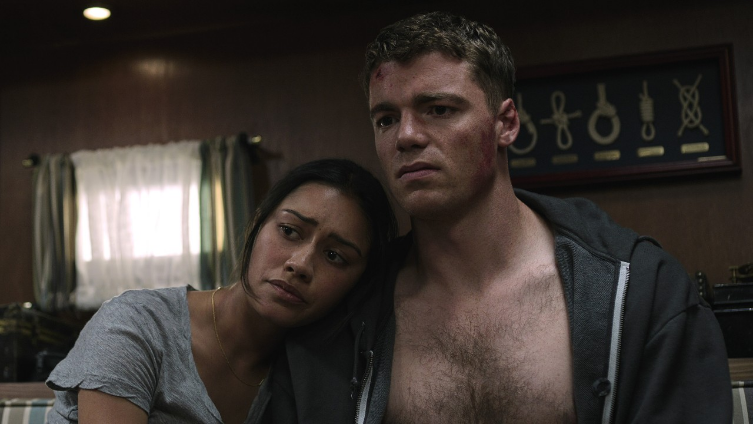Who plays the character Peter Sutherland?
Look at the image and provide a detailed response to the question.

According to the caption, Gabriel Basso portrays the character Peter Sutherland in the Netflix series 'The Night Agent'.